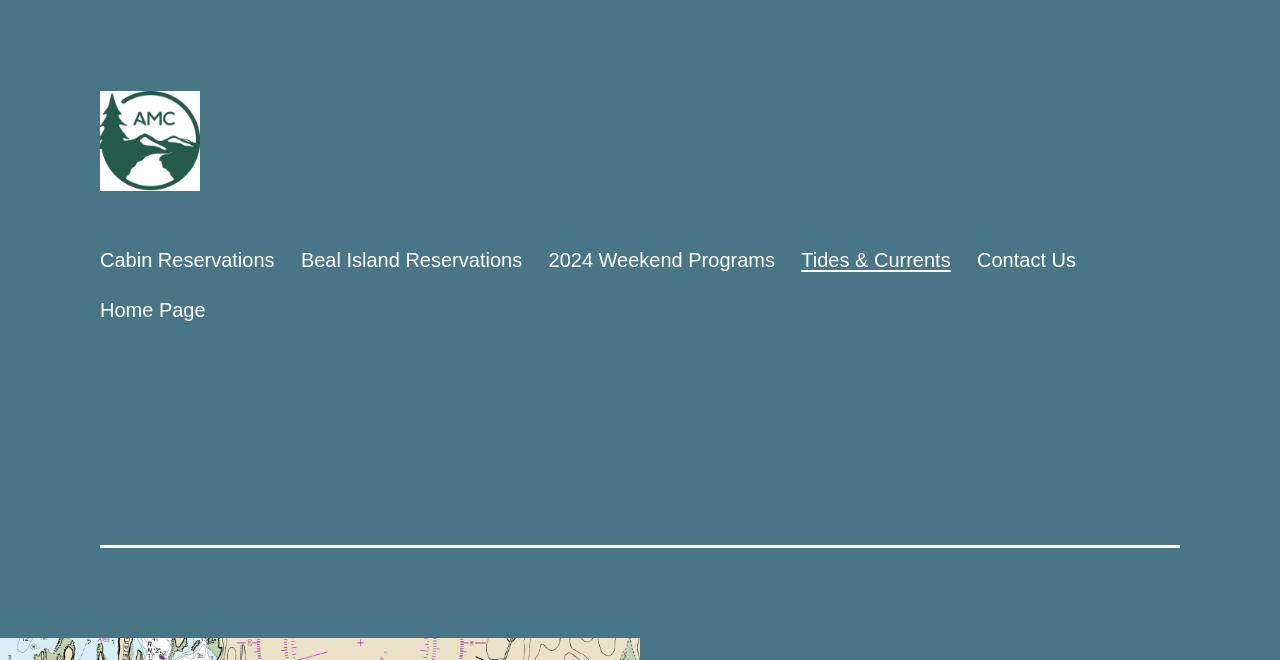Respond to the question below with a single word or phrase: What is the first link in the primary menu?

Cabin Reservations